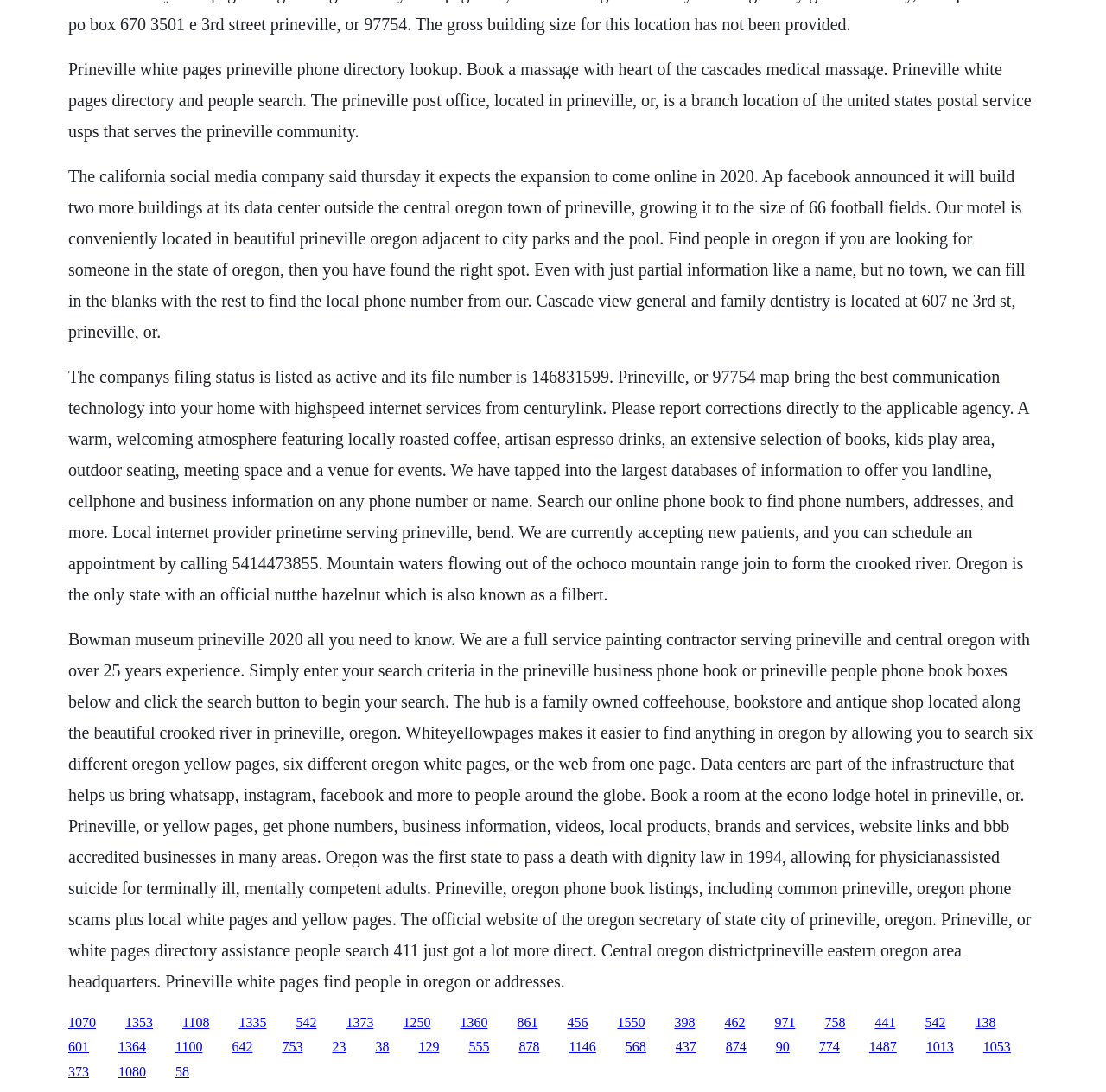What is the name of the coffeehouse mentioned? Observe the screenshot and provide a one-word or short phrase answer.

The Hub